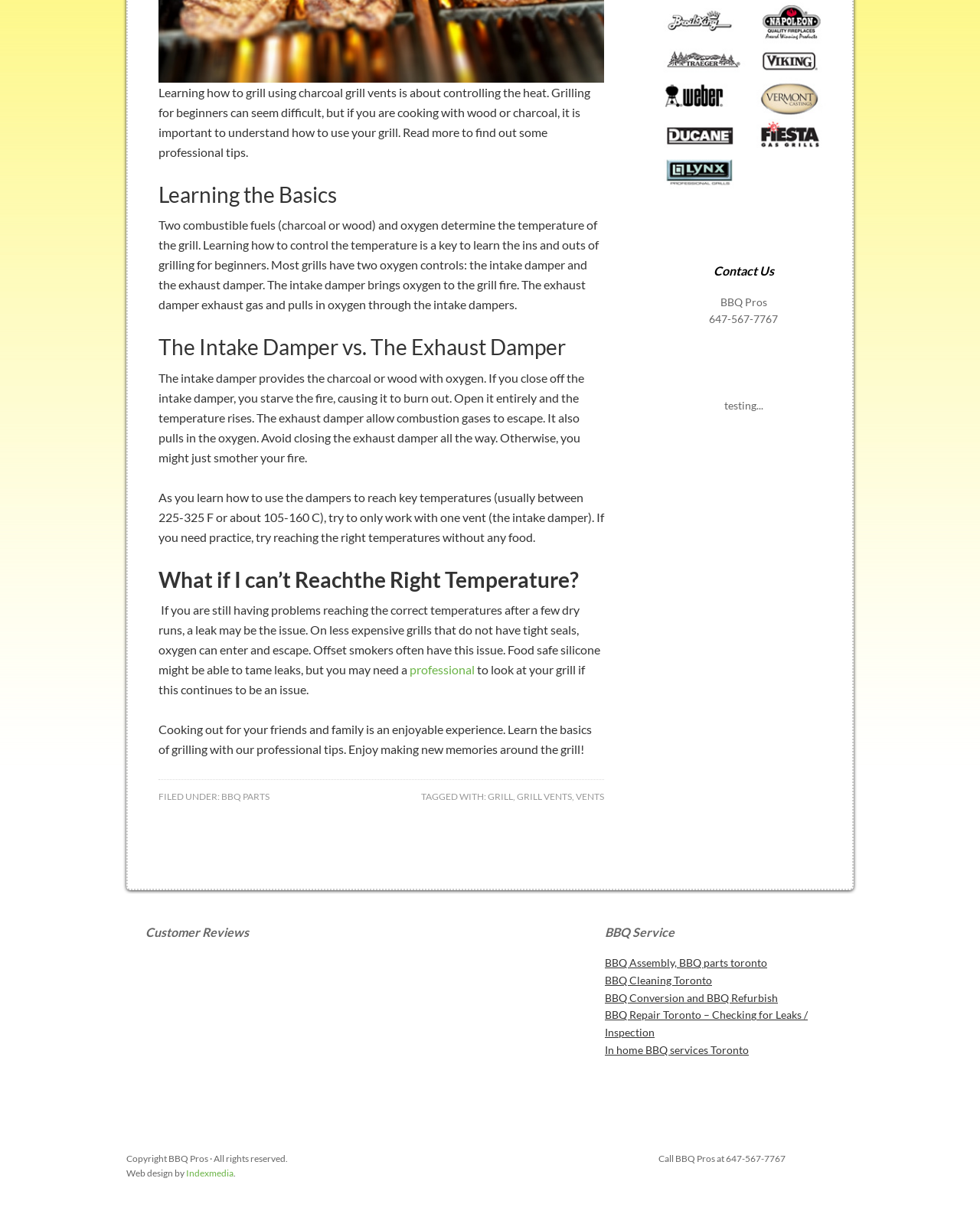Provide the bounding box coordinates of the HTML element this sentence describes: "BBQ Conversion and BBQ Refurbish".

[0.617, 0.808, 0.794, 0.818]